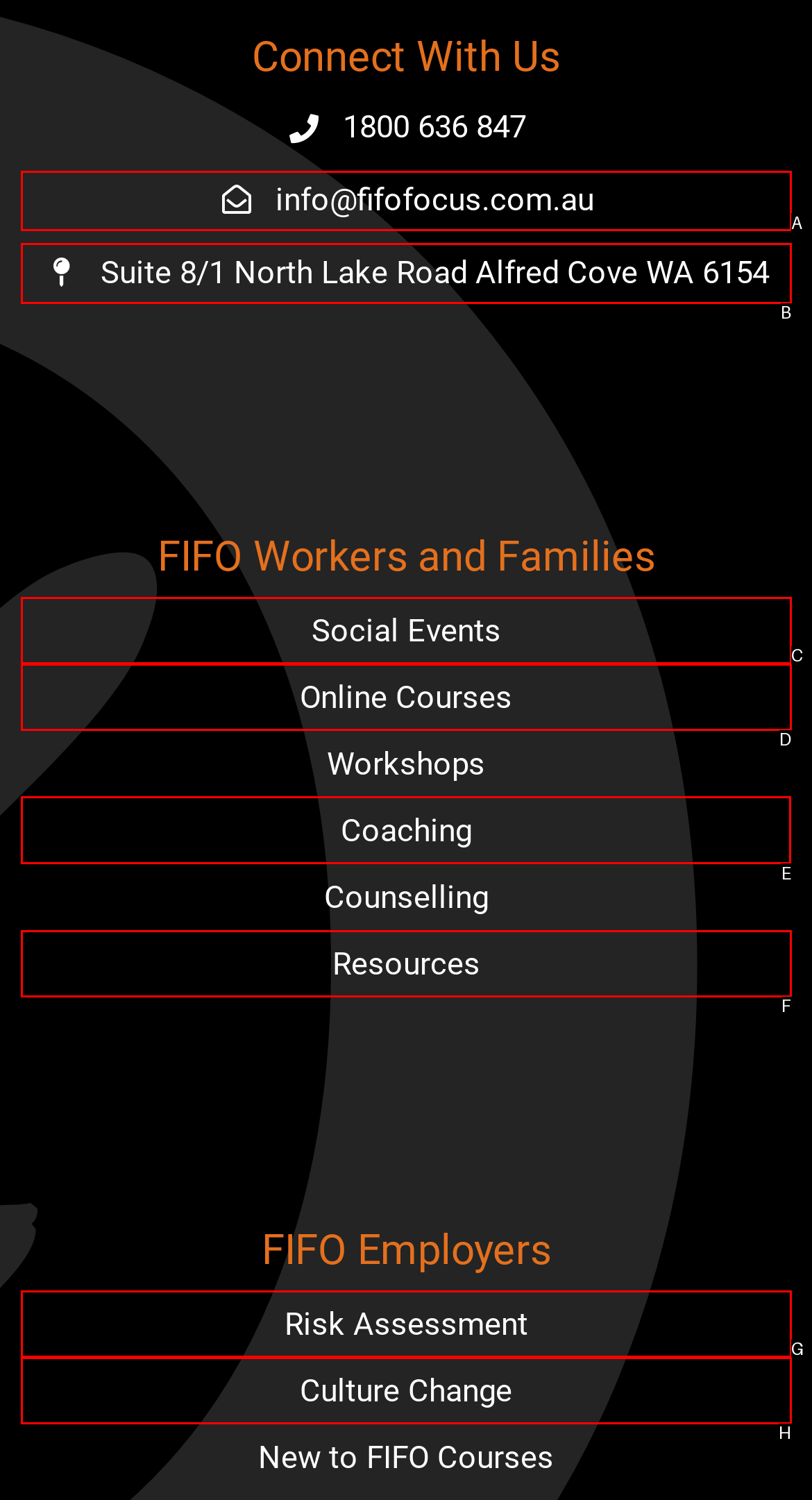Out of the given choices, which letter corresponds to the UI element required to Get coaching? Answer with the letter.

E